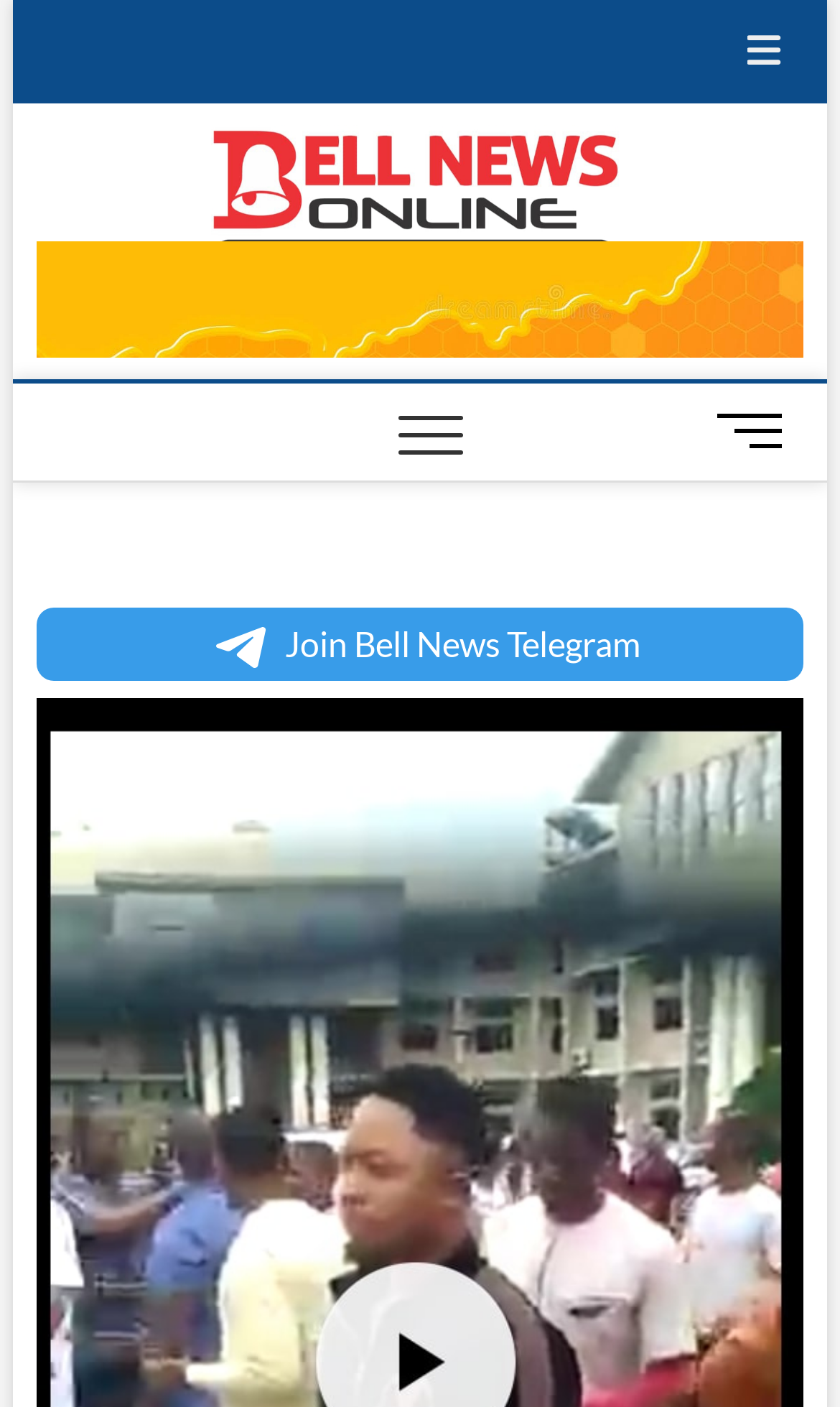Illustrate the webpage's structure and main components comprehensively.

The webpage appears to be a news article page from Bell News, a digital news media and blog. At the top, there is a navigation menu, known as the Topbar Menu, which spans almost the entire width of the page. Within this menu, there is a button with a hamburger icon. Below the Topbar Menu, there is a prominent link to Bell News, accompanied by an image of the Bell News logo.

To the right of the Bell News link, there is a static text element displaying the tagline "DIGITAL NEWS MEDIA AND BLOG". On the left side of the page, there is another navigation menu, labeled as the Main Menu, which takes up about half of the page's width. This menu has a button that can be expanded to reveal more options.

Further down the page, there is a button labeled "Menu Button" on the right side. Below the Main Menu, there is a link to "Join Bell News Telegram", which is accompanied by a small image. The article title, "Protest Rocks Onitsha North As INEC Staffs Charges 20k Per Person for PVC", is likely displayed prominently on the page, although its exact position is not specified in the accessibility tree.